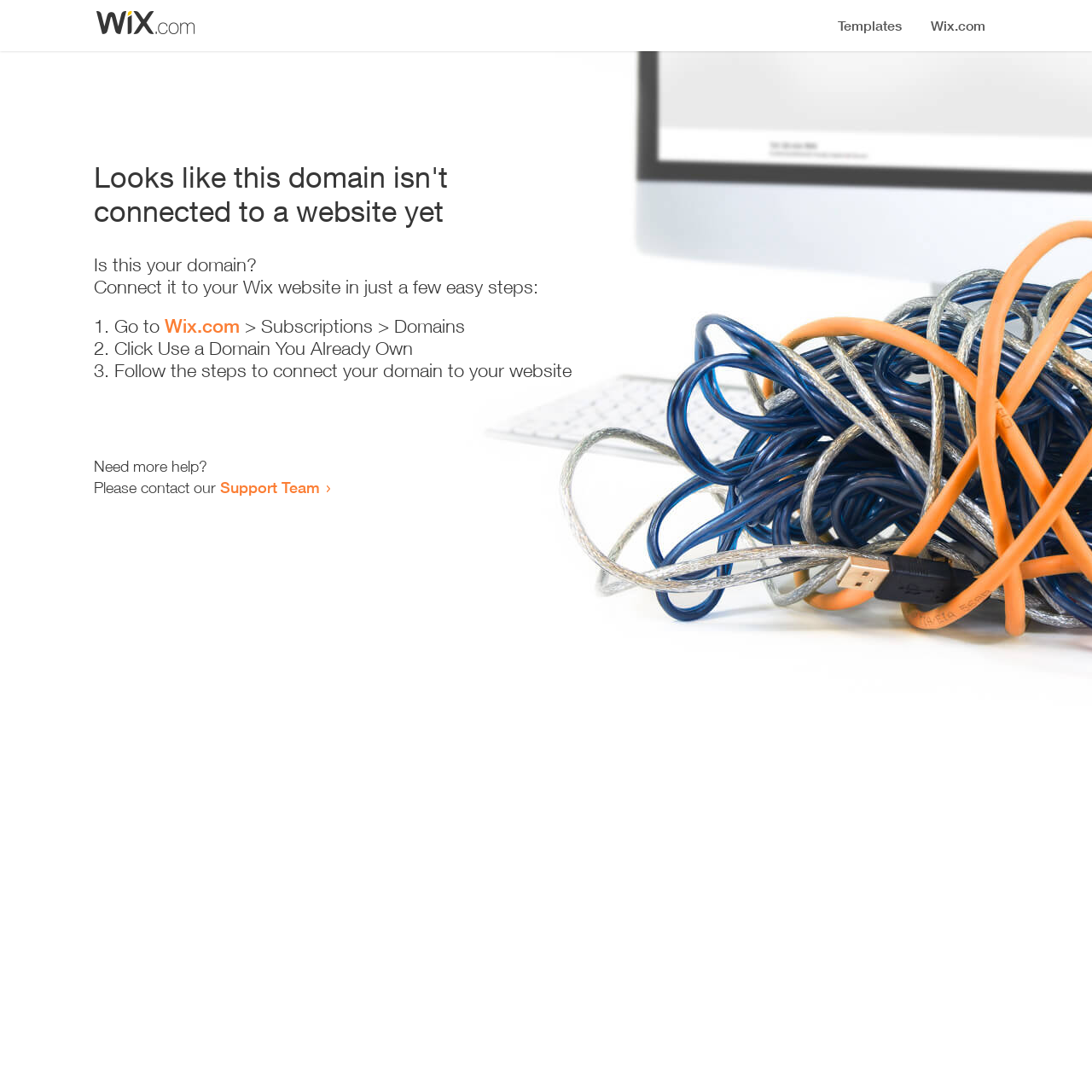Given the element description, predict the bounding box coordinates in the format (top-left x, top-left y, bottom-right x, bottom-right y). Make sure all values are between 0 and 1. Here is the element description: Wix.com

[0.151, 0.288, 0.22, 0.309]